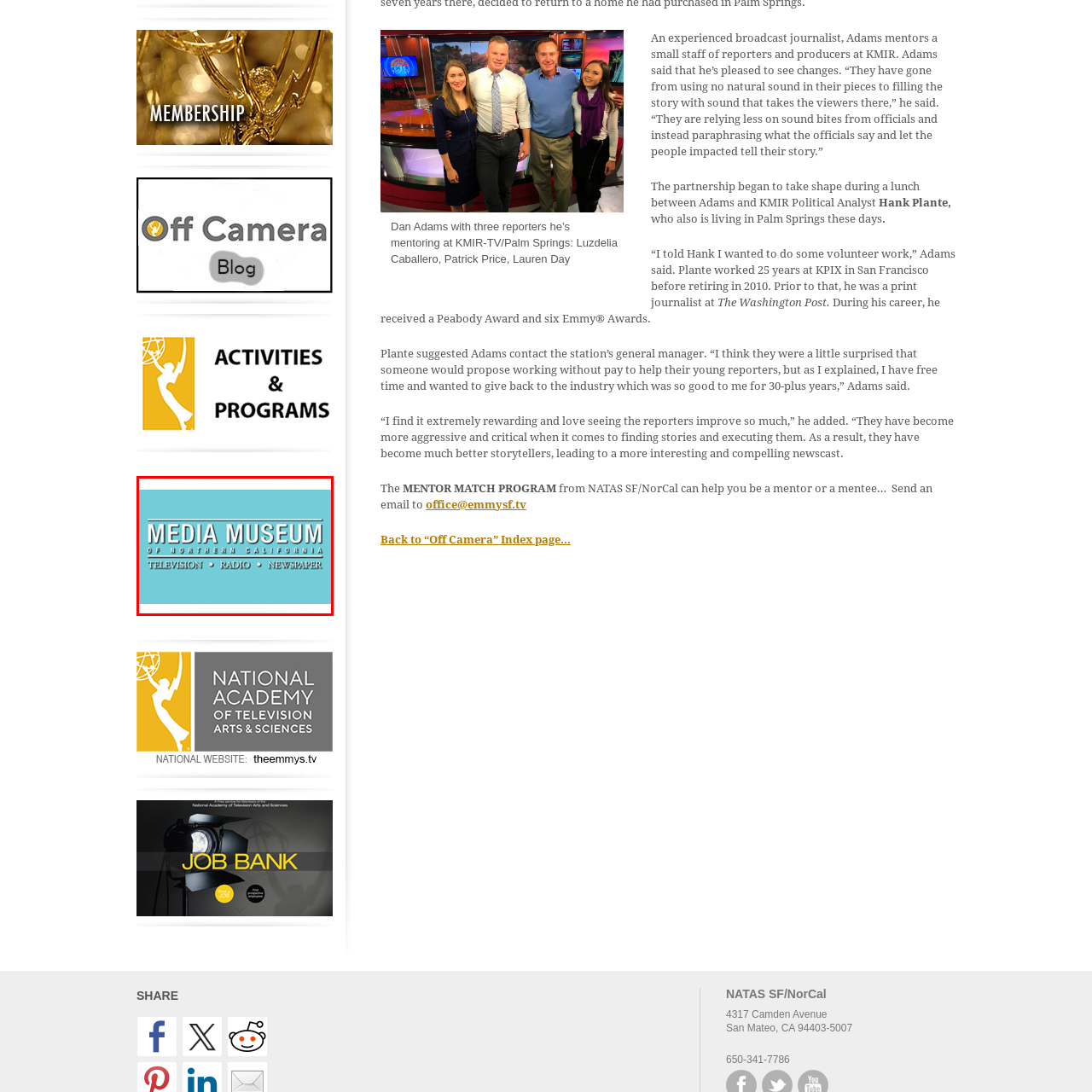What font style is used for the text?
Focus on the image inside the red bounding box and offer a thorough and detailed answer to the question.

The caption describes the text as being styled in a bold, modern font, suggesting that the font style used for the text is bold and modern.